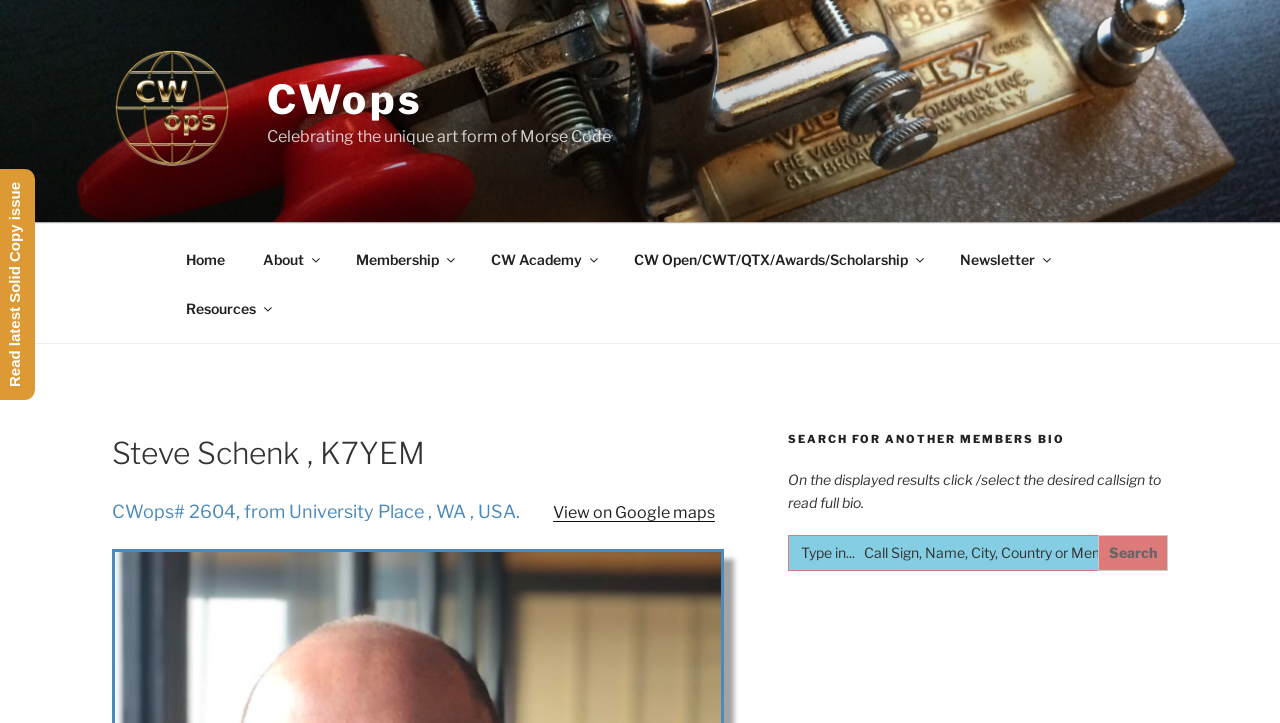Provide your answer in one word or a succinct phrase for the question: 
What is the location of Steve Schenk?

University Place, WA, USA